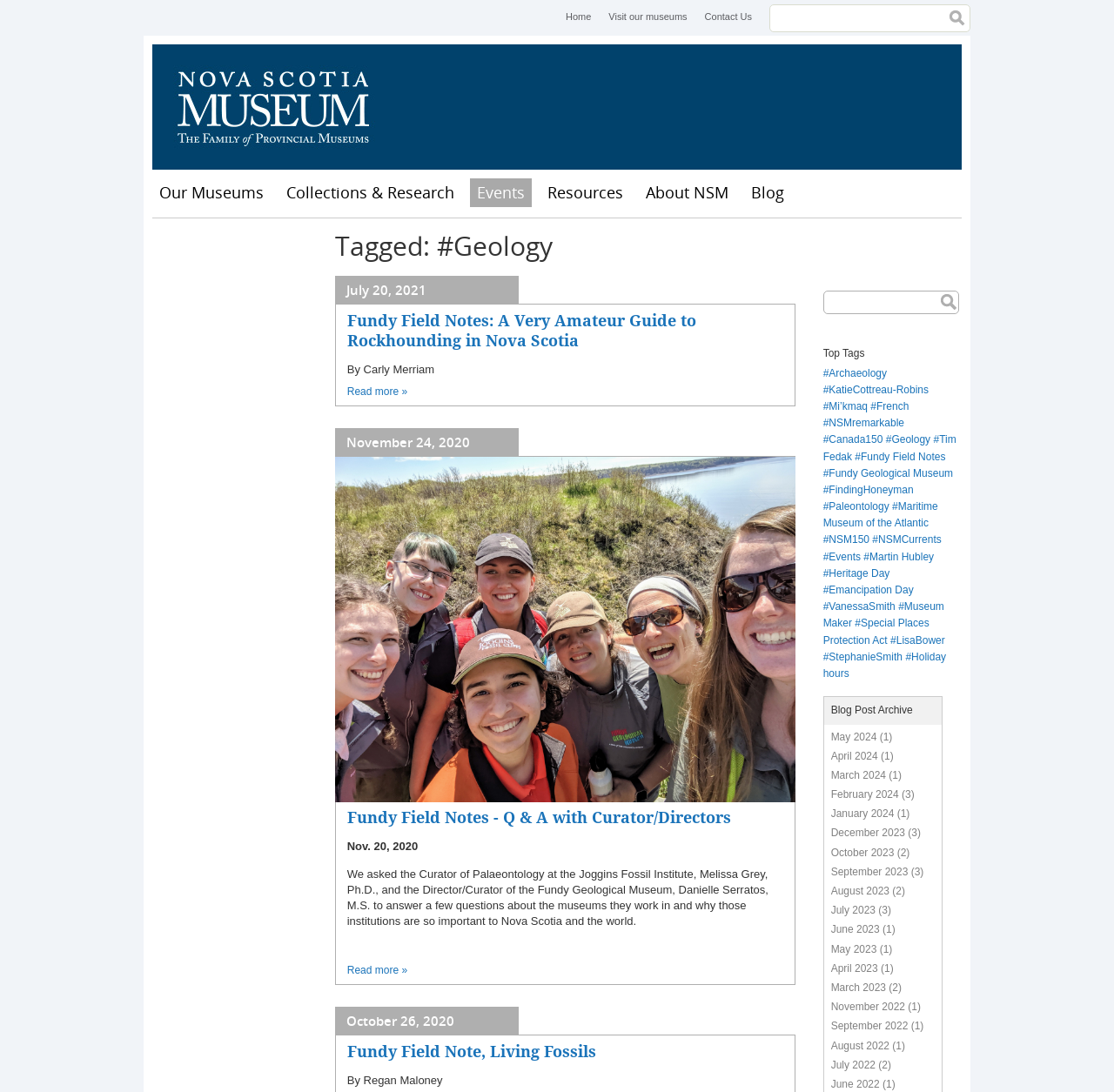How many search form elements are there?
Please provide a comprehensive answer based on the details in the screenshot.

I looked at the search form section and found that there are 3 elements: a textbox, a search button, and a heading that says 'Search form'.